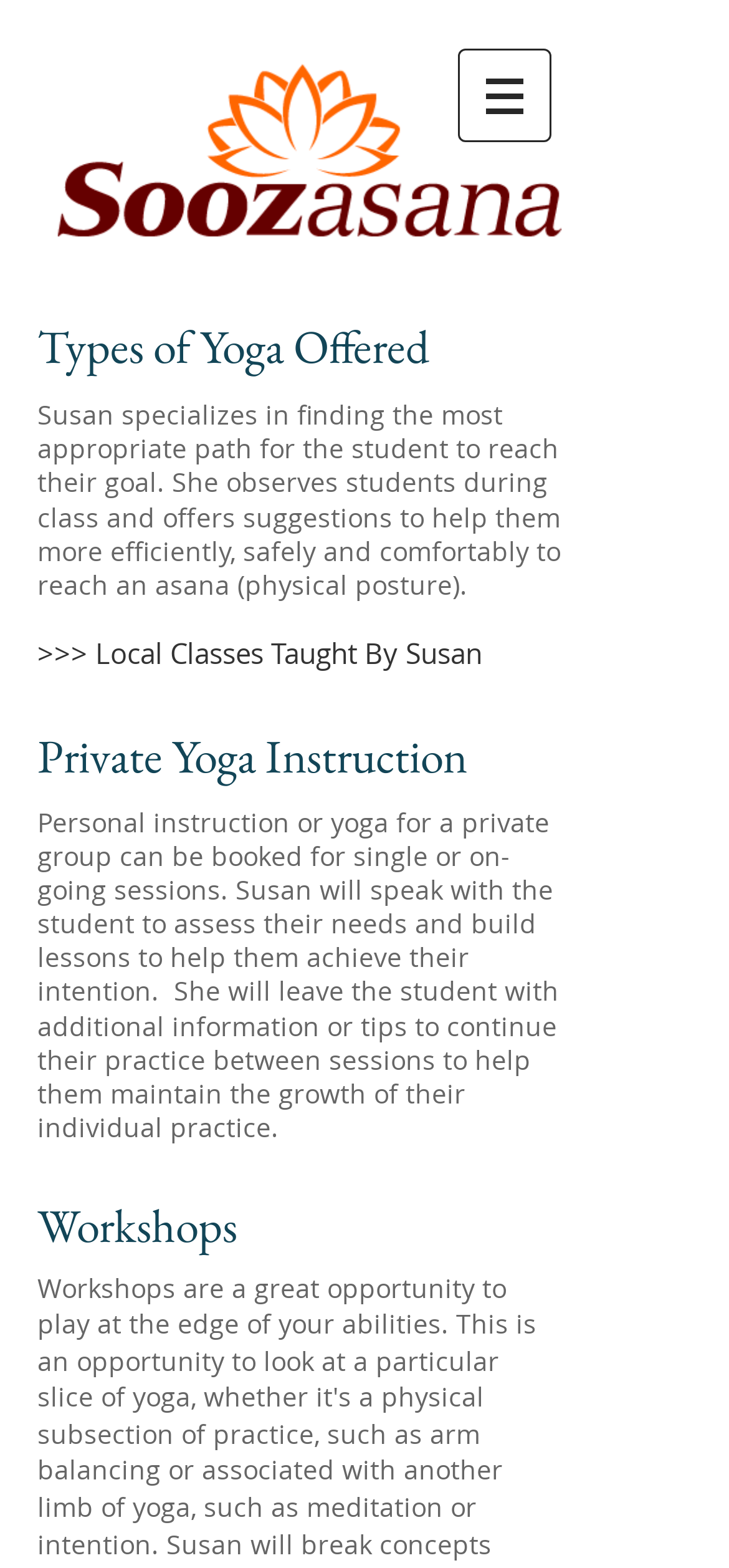For the following element description, predict the bounding box coordinates in the format (top-left x, top-left y, bottom-right x, bottom-right y). All values should be floating point numbers between 0 and 1. Description: Types of Yoga Offered

[0.051, 0.202, 0.59, 0.24]